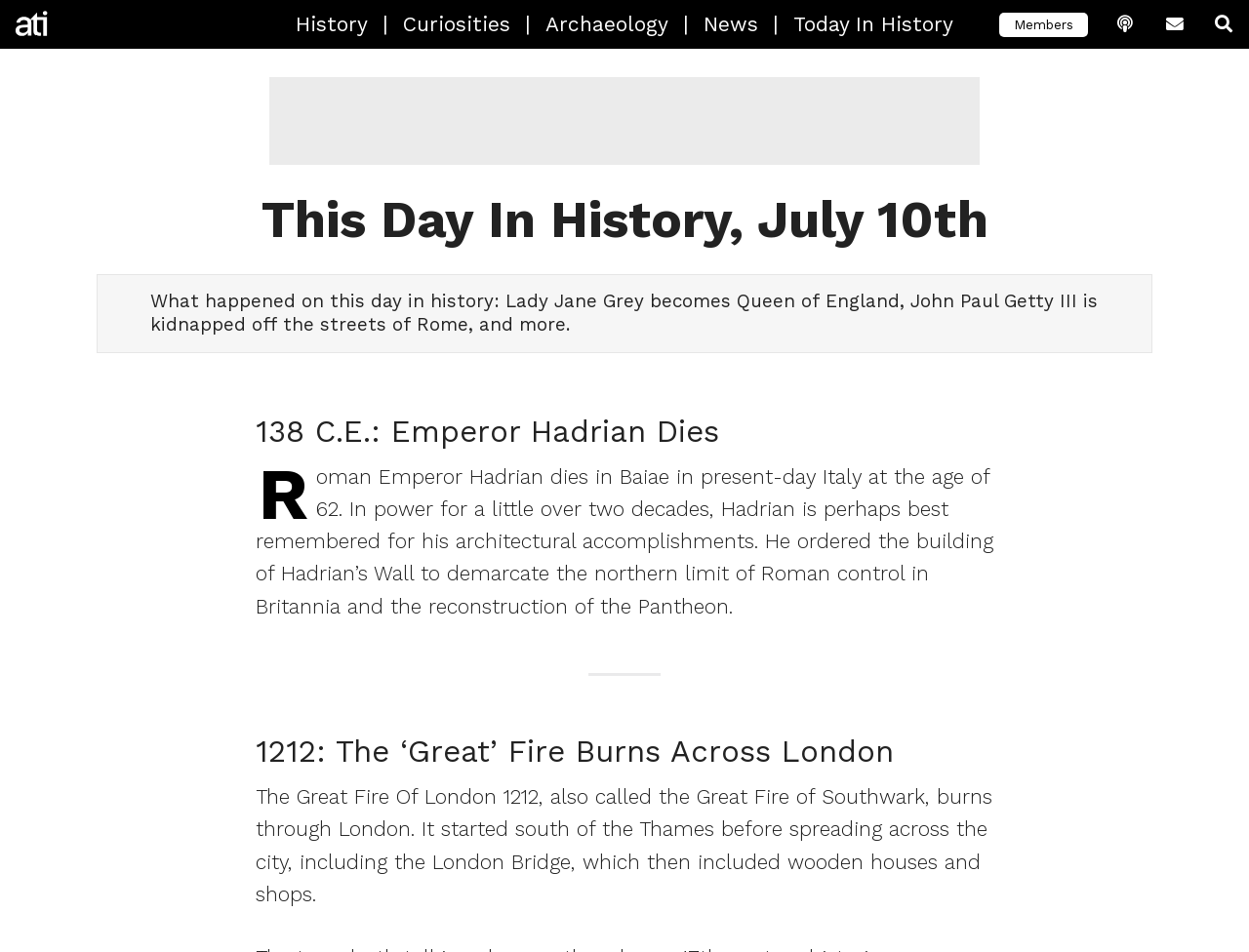Give a comprehensive overview of the webpage, including key elements.

This webpage is about historical events that occurred on July 10th. At the top left, there is a link to "All That's Interesting" accompanied by a small image. To the right of this link, there are several links to different categories, including "History", "Curiosities", "Archaeology", "News", "Today In History", and "Members", separated by vertical lines. 

Below these links, there is a main heading that reads "This Day In History, July 10th". Underneath this heading, there is a subheading that summarizes the events that occurred on this day, including Lady Jane Grey becoming Queen of England and John Paul Getty III being kidnapped.

The webpage then presents three historical events that took place on July 10th. The first event is about the death of Roman Emperor Hadrian in 138 C.E., which is described in a paragraph of text. This event is located near the top of the page, slightly to the right of center. 

Below this event, there is a heading about the "Great" Fire that burned across London in 1212, which is also described in a paragraph of text. This event is located near the bottom of the page, slightly to the right of center.

In between these two events, there is another heading about Lady Jane Grey becoming Queen of England and John Paul Getty III being kidnapped, but the corresponding text is not provided in the accessibility tree.